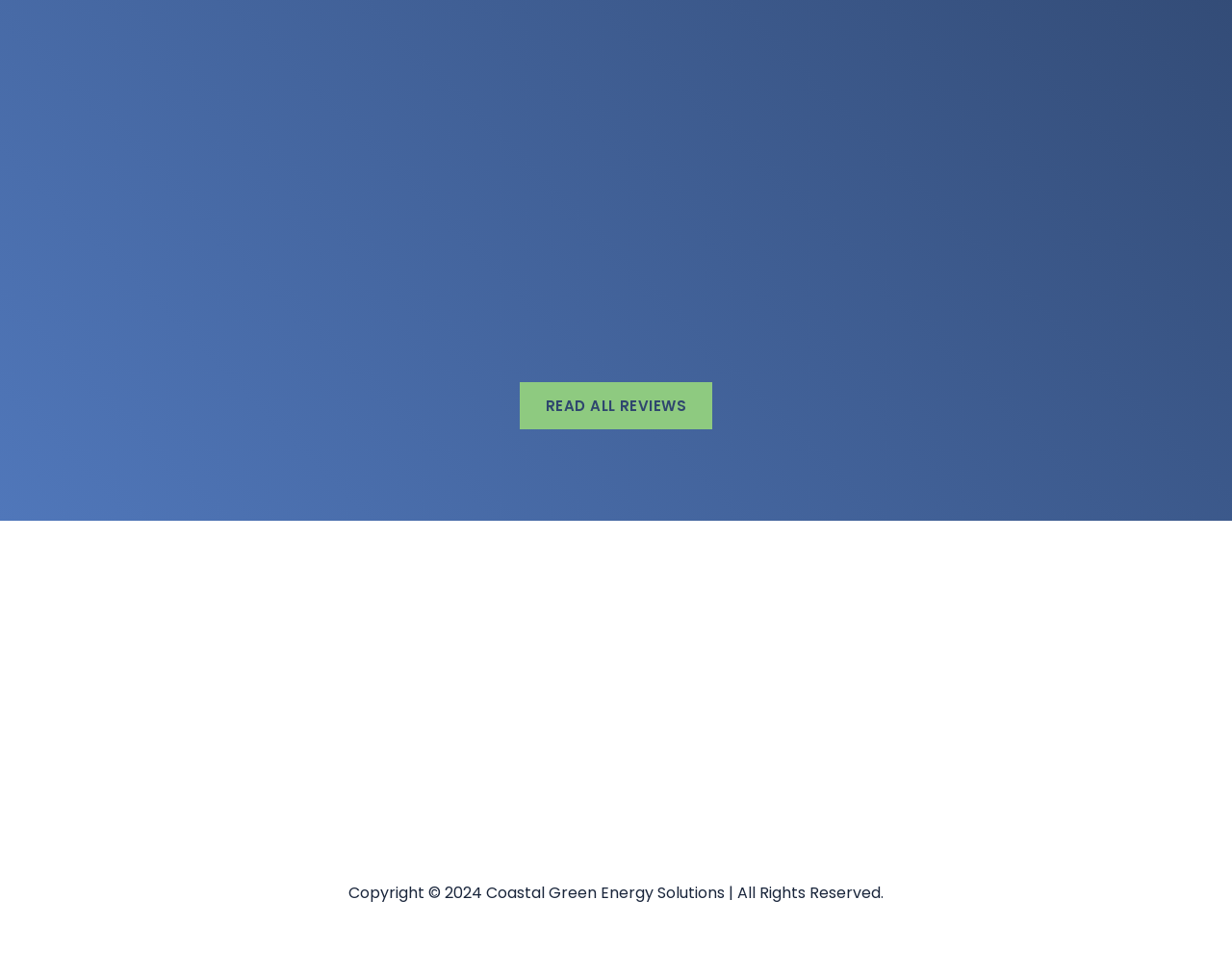Respond with a single word or phrase:
What is the company name?

Coastal Green Energy Solutions